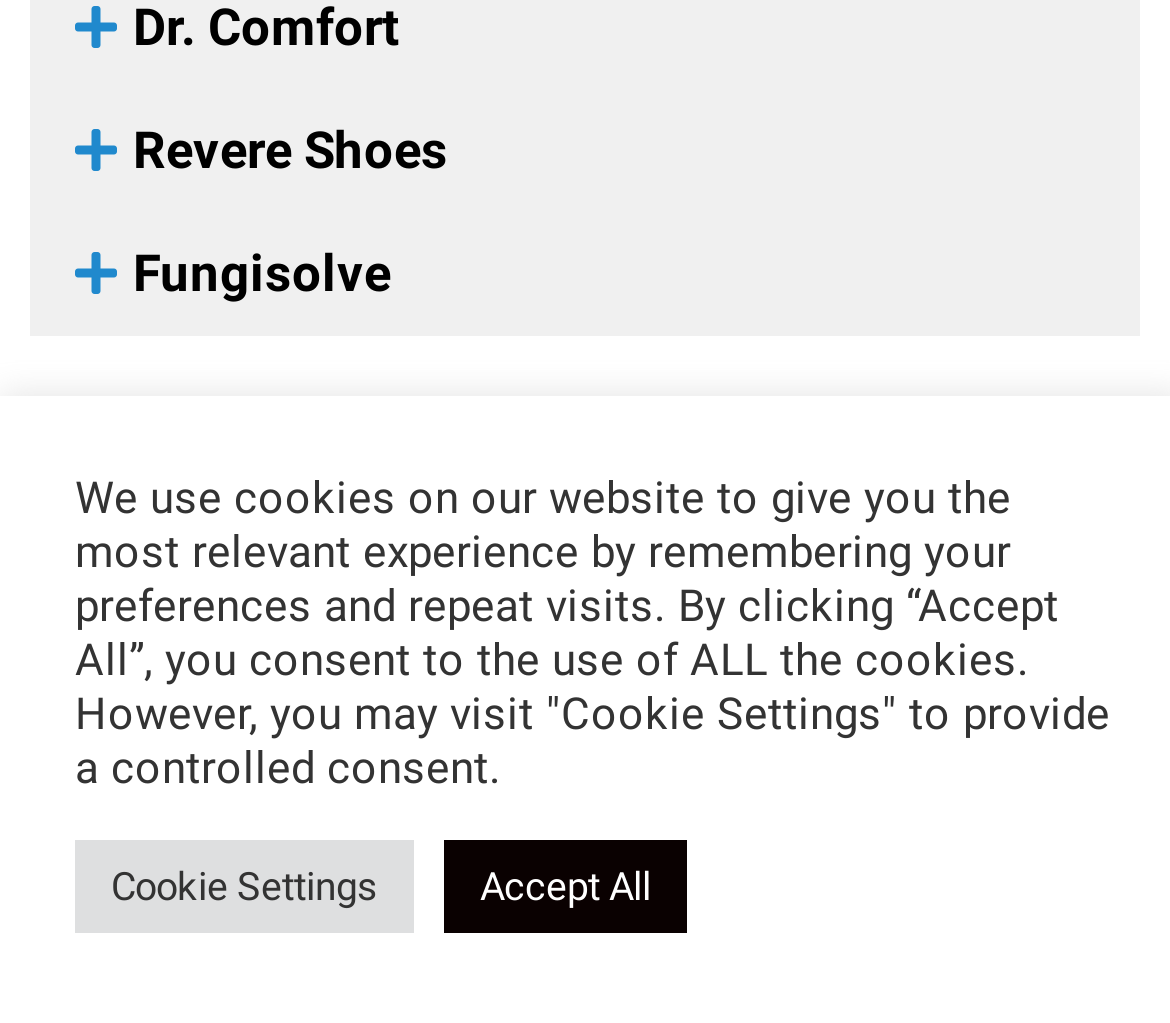Provide the bounding box coordinates for the UI element that is described as: "Cookie Settings".

[0.064, 0.821, 0.354, 0.912]